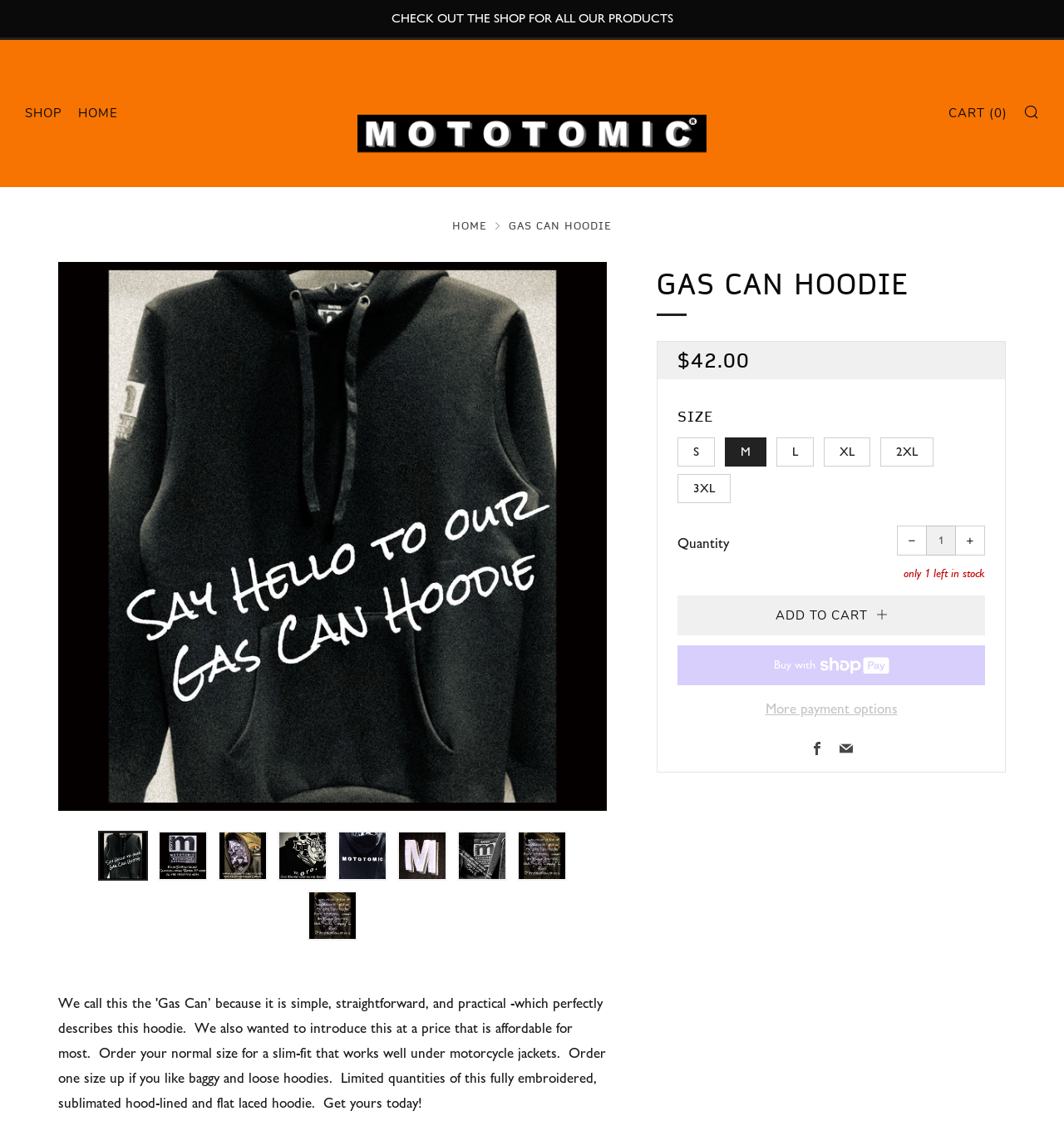Please find the bounding box for the UI element described by: "Cart (0)".

[0.891, 0.088, 0.947, 0.112]